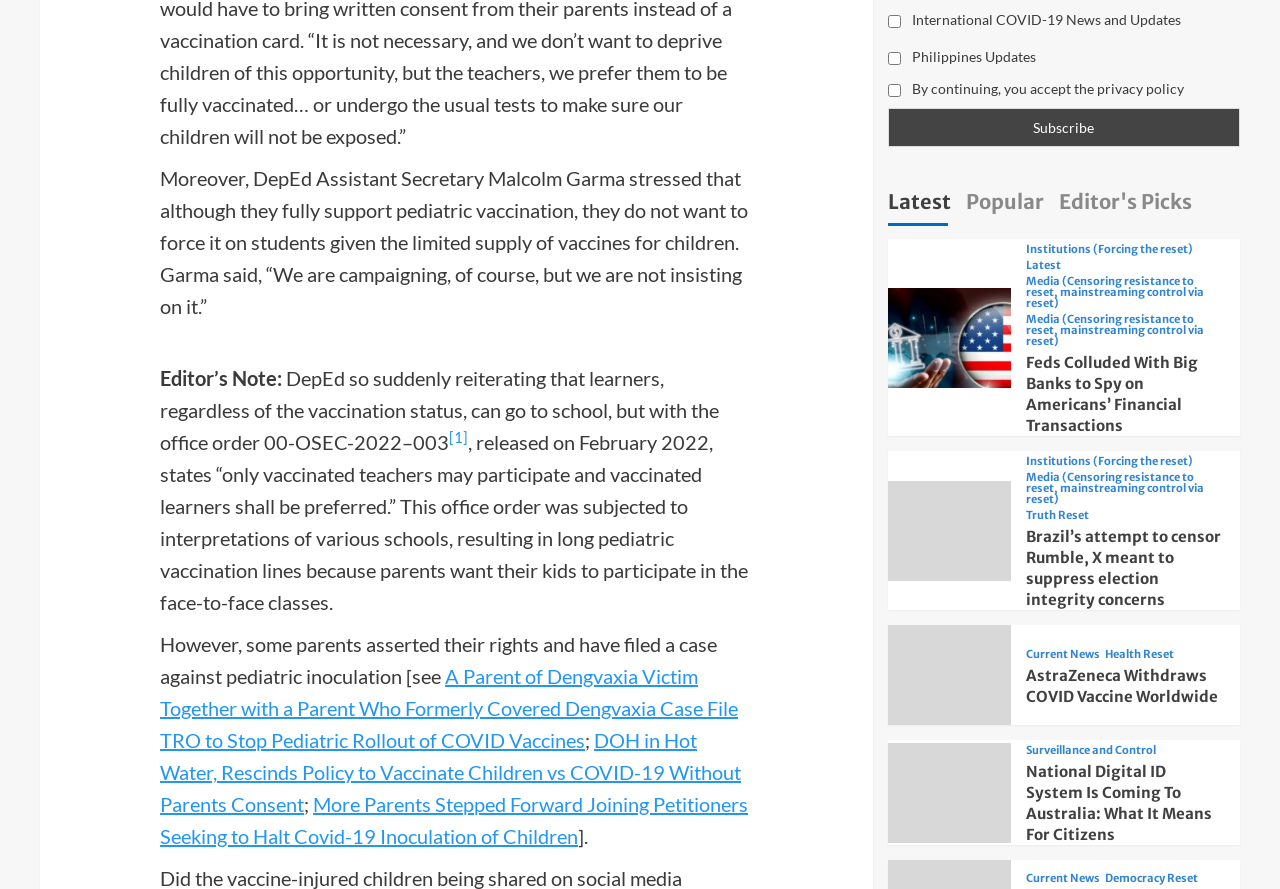What is the purpose of the tabs at the top of the webpage?
From the details in the image, provide a complete and detailed answer to the question.

The tabs at the top of the webpage are labeled with different categories such as 'Latest', 'Popular', and 'Editor's Picks'. It appears that the purpose of these tabs is to allow users to filter the news articles on the webpage based on their preferences, such as viewing the latest articles or the most popular ones.